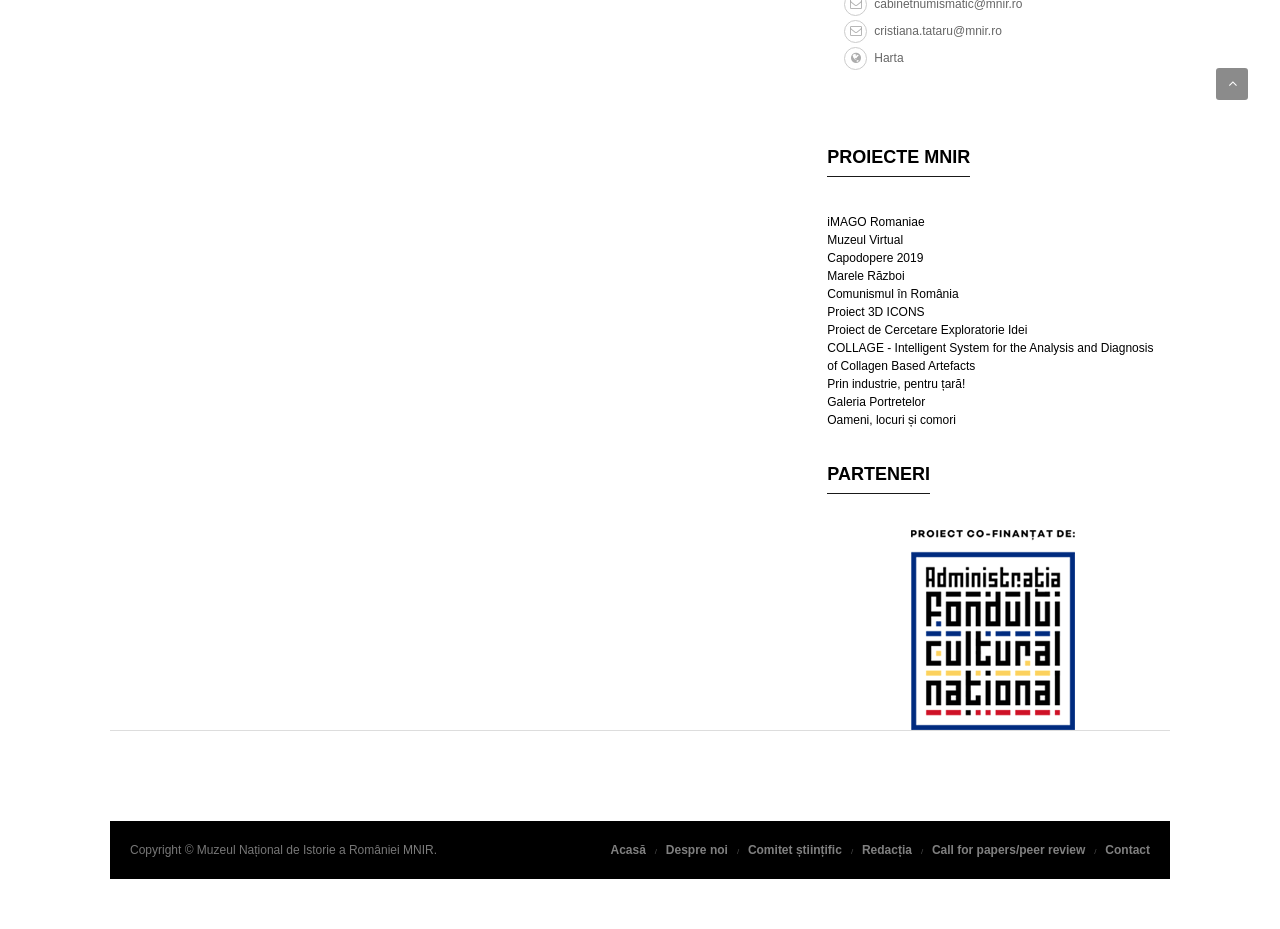What is the last link in the footer section?
Please provide a comprehensive answer based on the contents of the image.

I looked at the links in the footer section and found that the last link is 'Contact'.